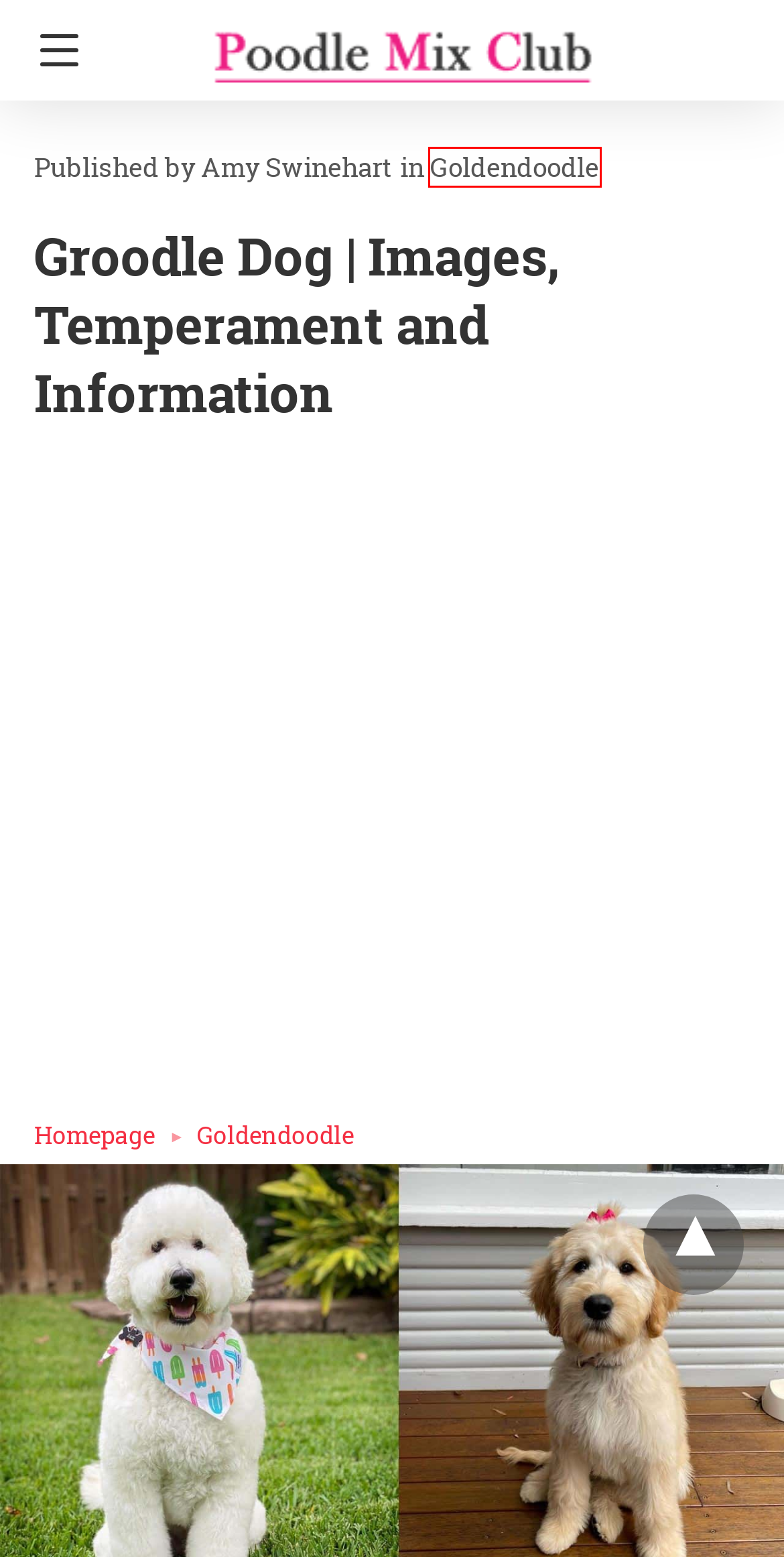You see a screenshot of a webpage with a red bounding box surrounding an element. Pick the webpage description that most accurately represents the new webpage after interacting with the element in the red bounding box. The options are:
A. AMP for WordPress – Best AMP Plugin!
B. Groodle Behavior Problems | Separation Anxiety, Excessive Barking
C. Goldendoodle Archives - Poodle Mix Club
D. Miniature Poodle | 12 Uncommon Facts About Mini Poodle
E. Poodle Mix Club
F. Groodle Coat Colors and Types | Complete List
G. Groodle Health Problems | Complete Guide 2022
H. BarkTime | Every Dog Has Its Day – Get Informed

C